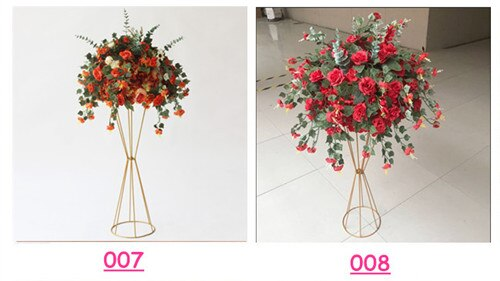Offer a detailed narrative of the image's content.

This image showcases two stunning arrangements of artificial flowers, each displayed in elegant gold stands. On the left, arrangement 007 features a vibrant mix of roses and lush greenery, creating a visually striking bouquet. On the right, arrangement 008 boasts a fuller design, overflowing with vivid blossoms and intricate leaves, enhancing its lush appearance. Both arrangements exemplify the artistry of modern artificial flower decorations, which incorporate high-quality materials and innovative design techniques. These flowers not only provide an aesthetically pleasing display but also offer durability and longevity, making them ideal for various settings. Whether used for home decor or special events, these detailed arrangements highlight the advancements in artificial floristry, bringing the beauty of nature indoors without the maintenance requirements of real flowers.